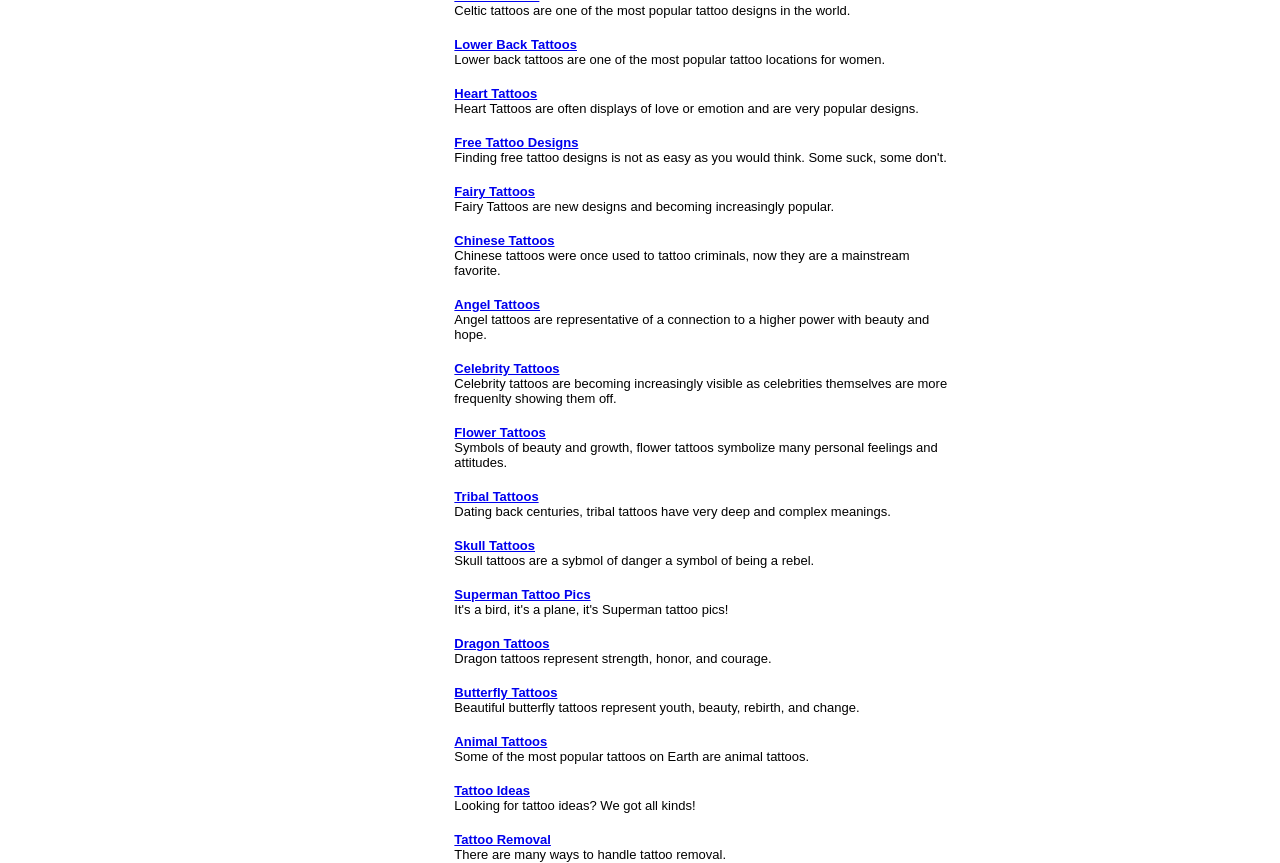Identify the bounding box coordinates necessary to click and complete the given instruction: "Learn about Free Tattoo Designs".

[0.355, 0.156, 0.452, 0.174]